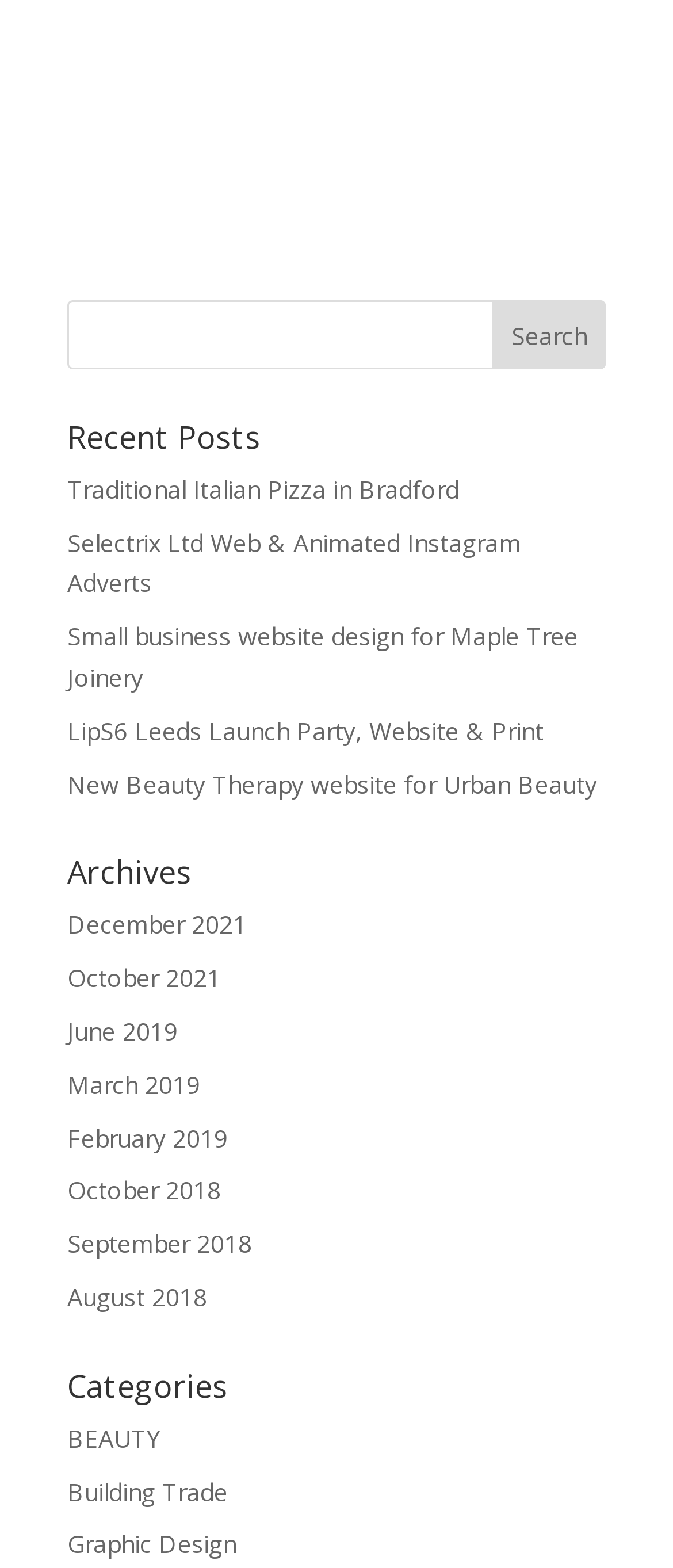Using the format (top-left x, top-left y, bottom-right x, bottom-right y), and given the element description, identify the bounding box coordinates within the screenshot: Traditional Italian Pizza in Bradford

[0.1, 0.301, 0.682, 0.322]